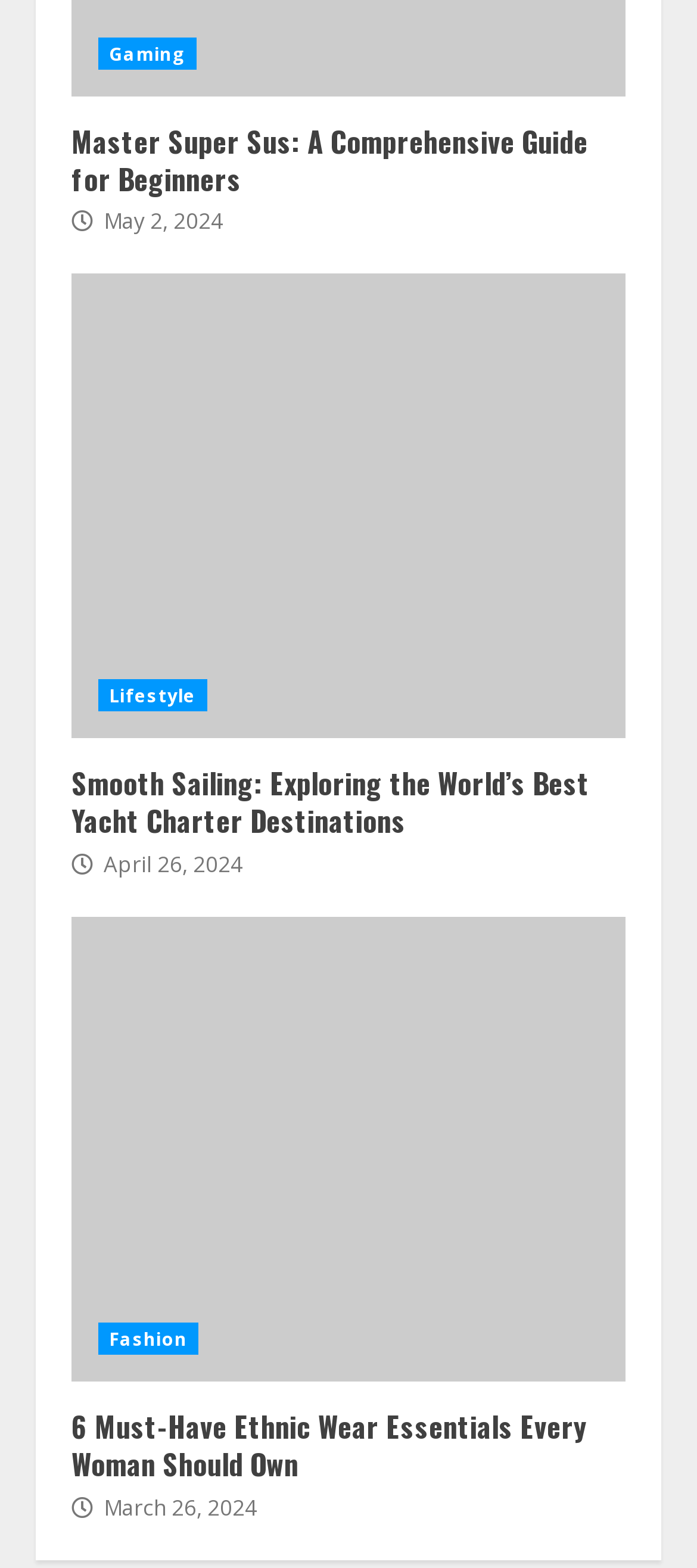Using the description: "Home", determine the UI element's bounding box coordinates. Ensure the coordinates are in the format of four float numbers between 0 and 1, i.e., [left, top, right, bottom].

None